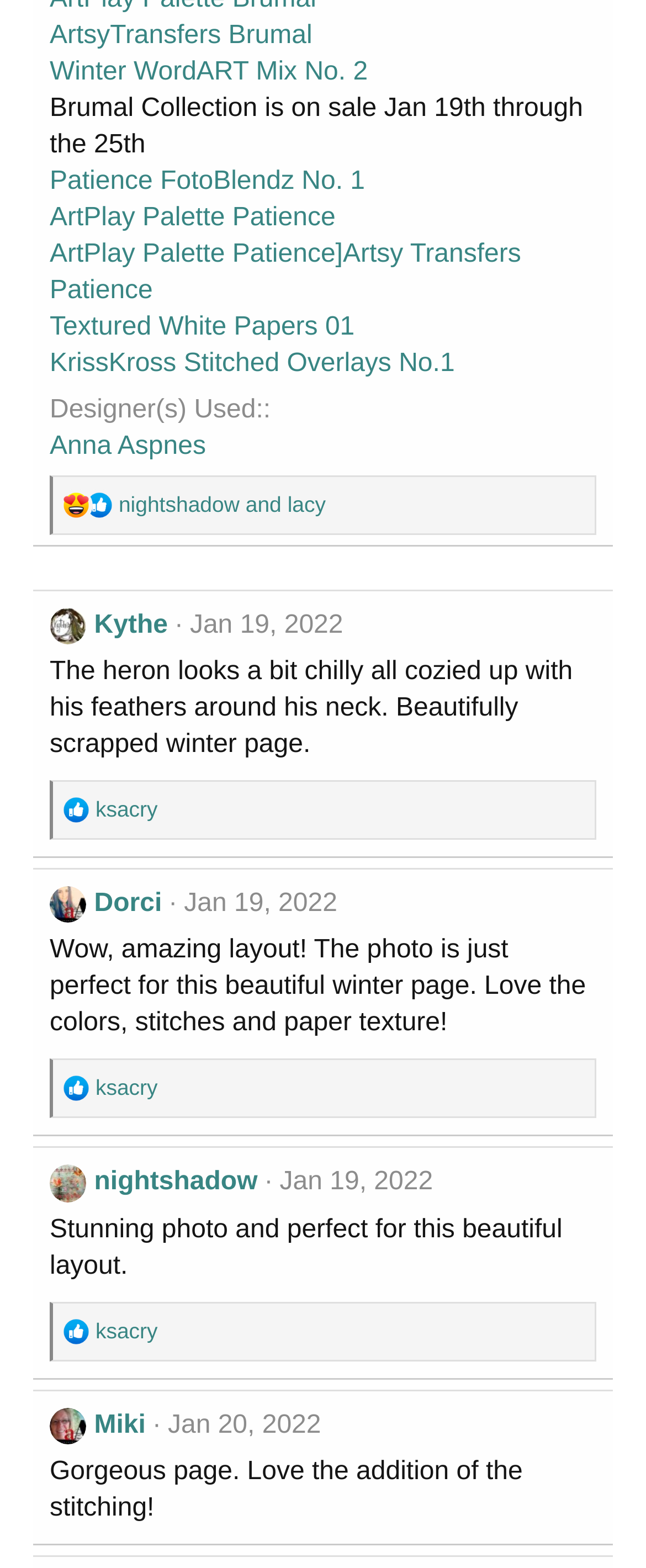By analyzing the image, answer the following question with a detailed response: What is the name of the designer who used KrissKross Stitched Overlays No.1?

The question is asking about the designer who used a specific digital scrapbooking element. By reading the text, we can find the answer in the section 'Designer(s) Used:' which mentions Anna Aspnes.